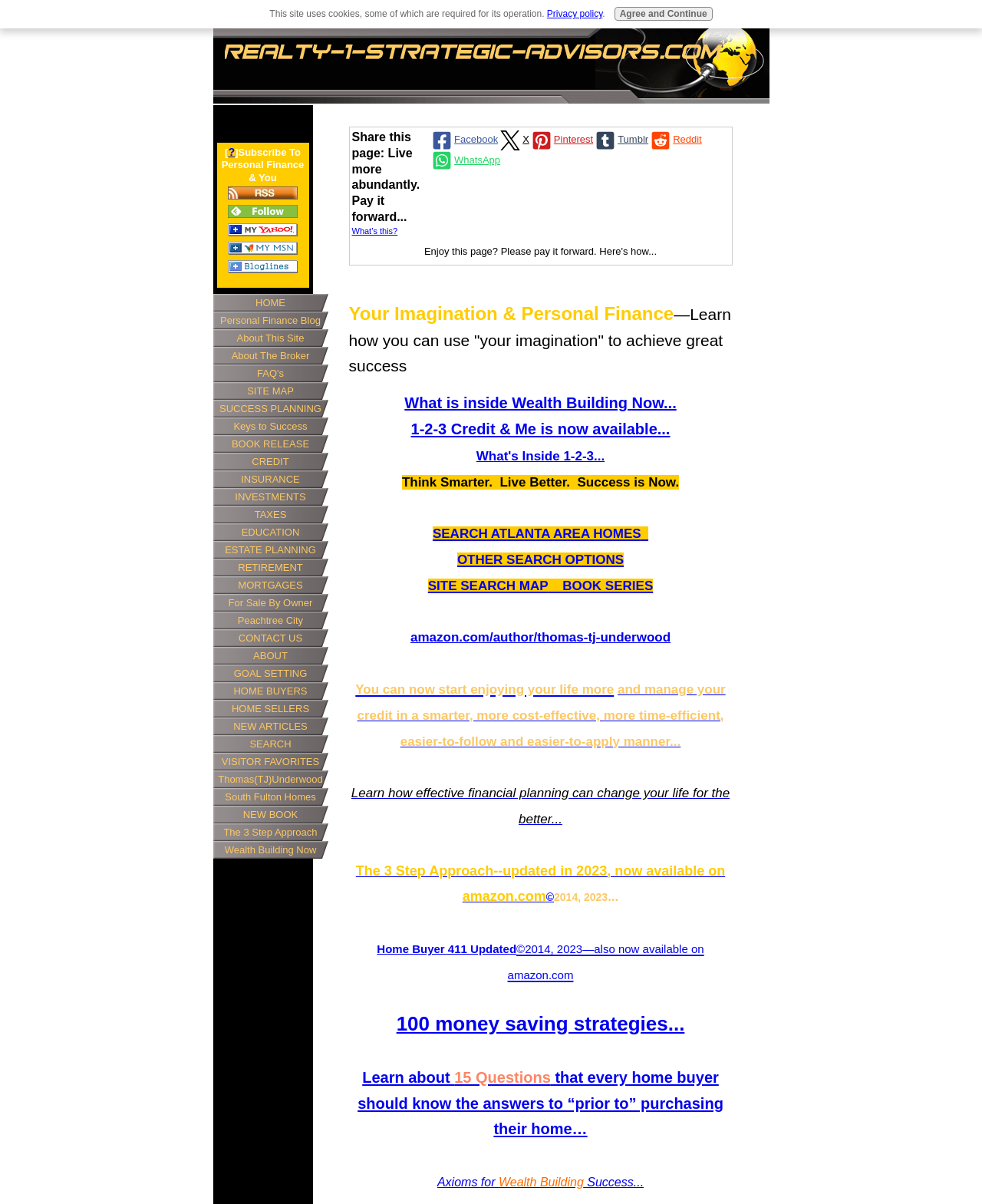Provide a one-word or short-phrase answer to the question:
What is the purpose of the 'SITE SEARCH MAP' link?

To search the website